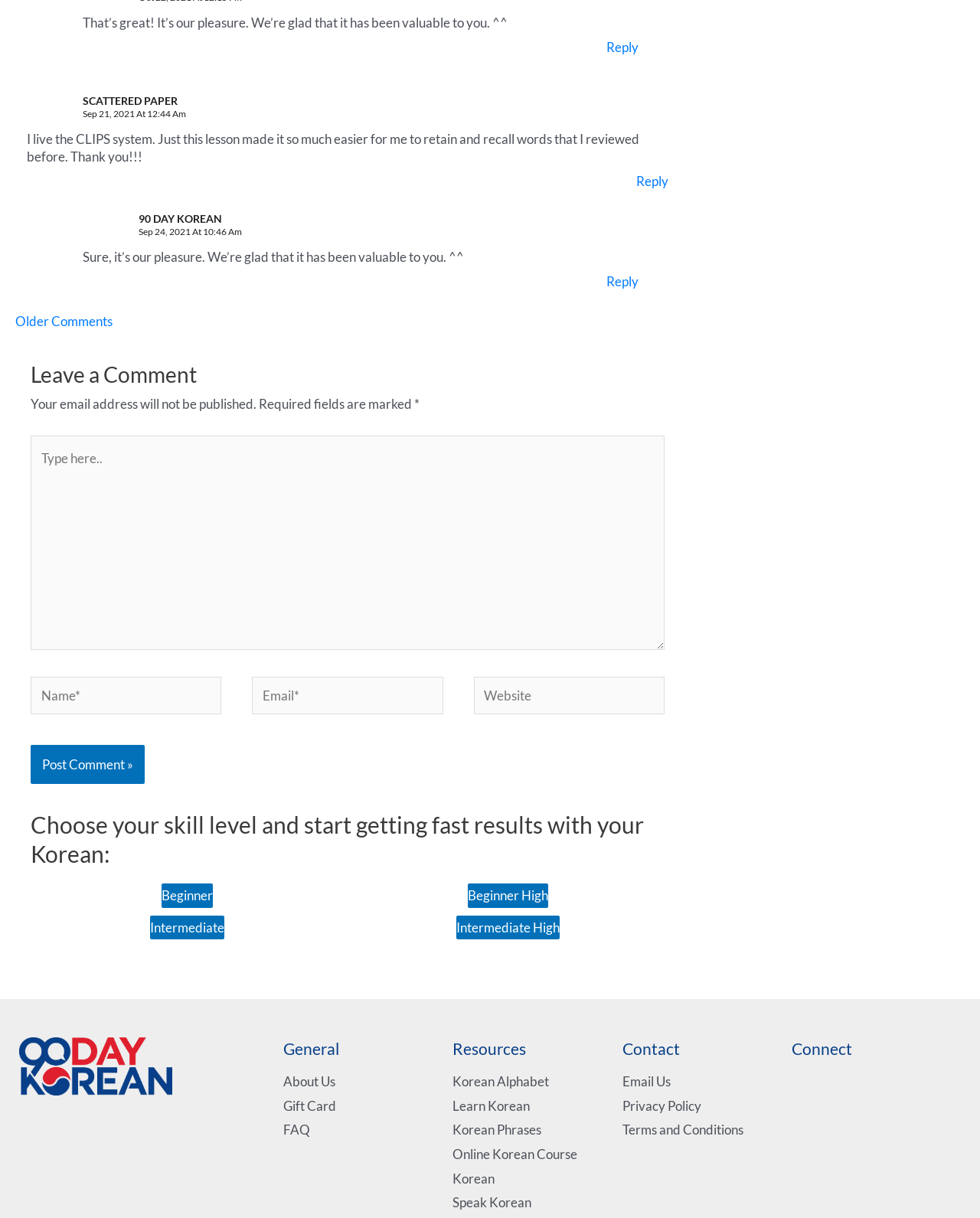What is the skill level that is not 'Beginner' or 'Intermediate'
Please ensure your answer to the question is detailed and covers all necessary aspects.

I saw the skill levels listed as options, and besides 'Beginner' and 'Intermediate', there are two other options: 'Beginner High' and 'Intermediate High'.